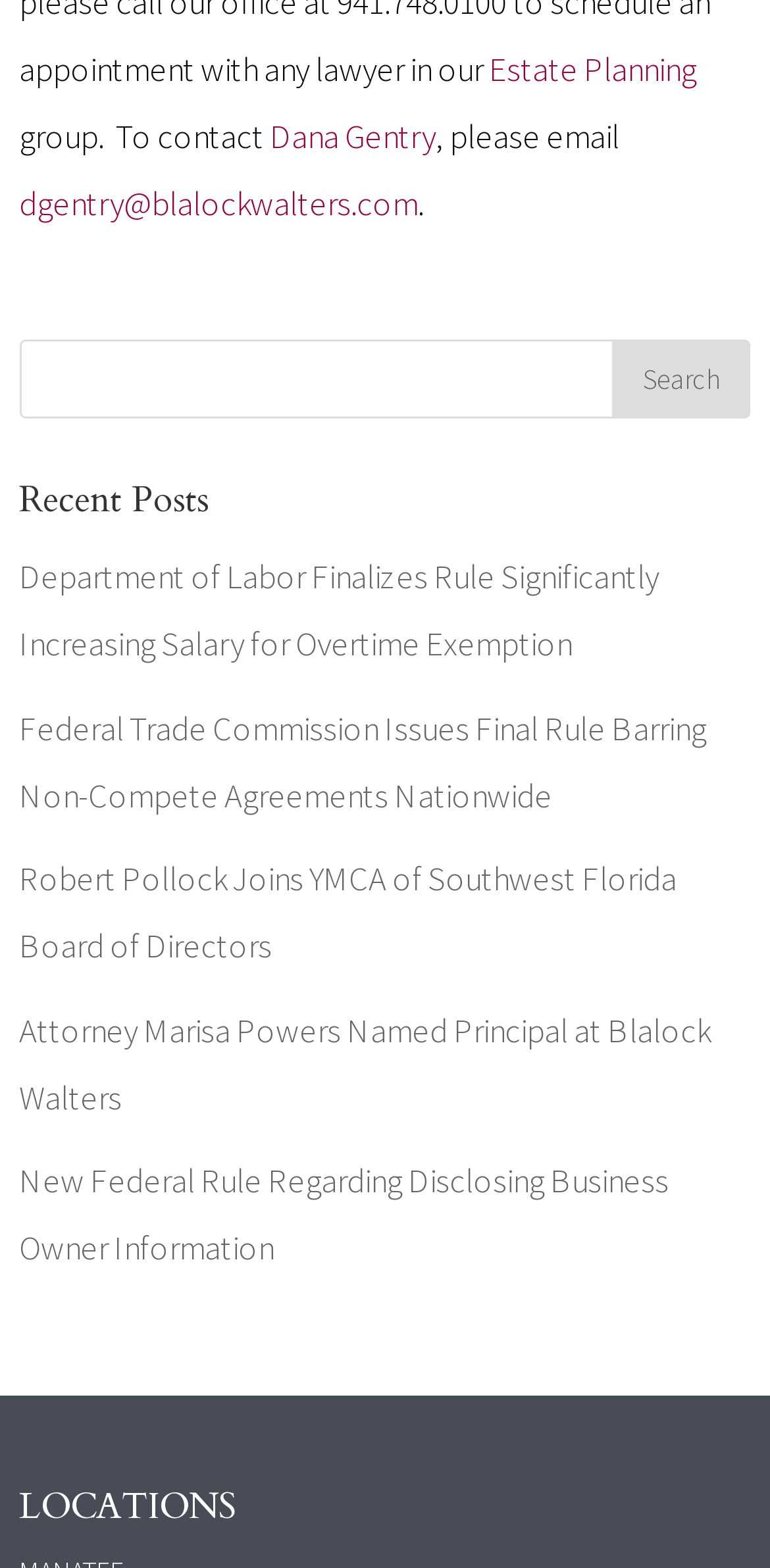Given the description of a UI element: "Estate Planning", identify the bounding box coordinates of the matching element in the webpage screenshot.

[0.635, 0.03, 0.904, 0.058]